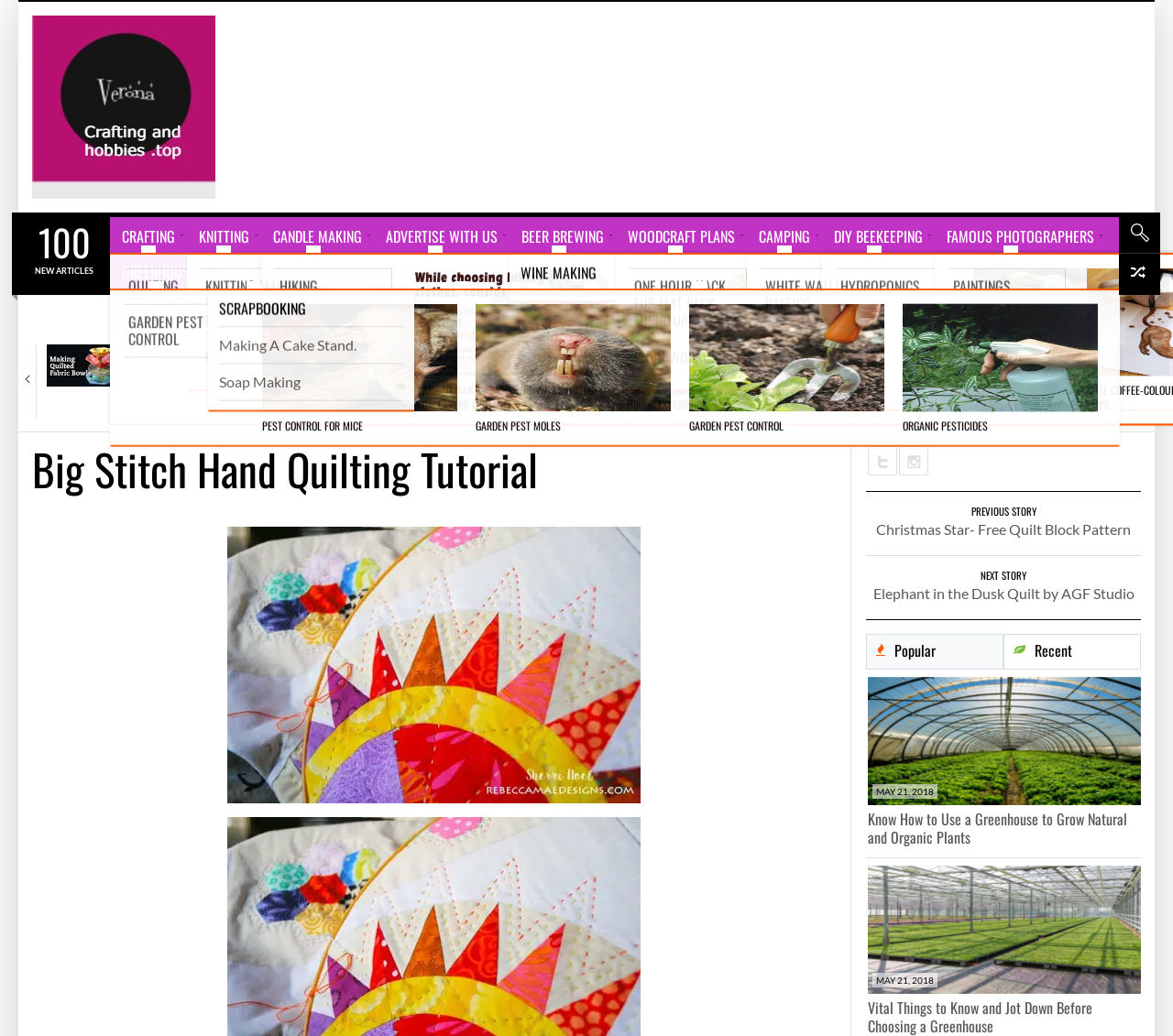Please specify the bounding box coordinates of the region to click in order to perform the following instruction: "View the 'Free-Motion Quilting with Christina Cameli: A 6-Class Set!' tutorial".

[0.793, 0.332, 0.973, 0.449]